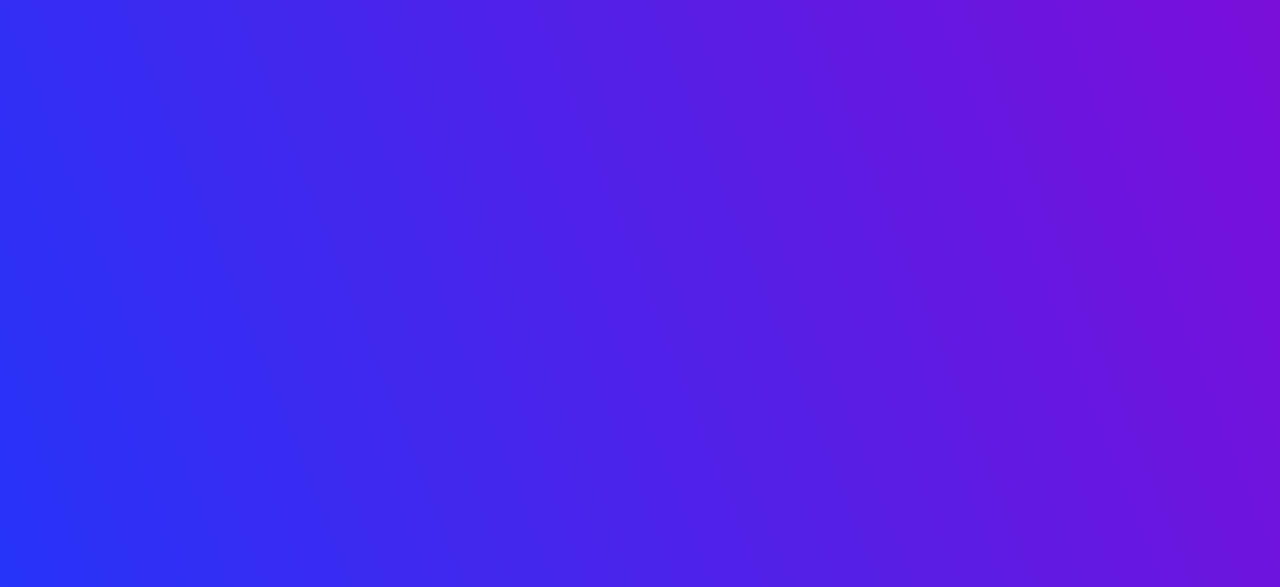Given the description Content creators, predict the bounding box coordinates of the UI element. Ensure the coordinates are in the format (top-left x, top-left y, bottom-right x, bottom-right y) and all values are between 0 and 1.

[0.818, 0.646, 0.905, 0.67]